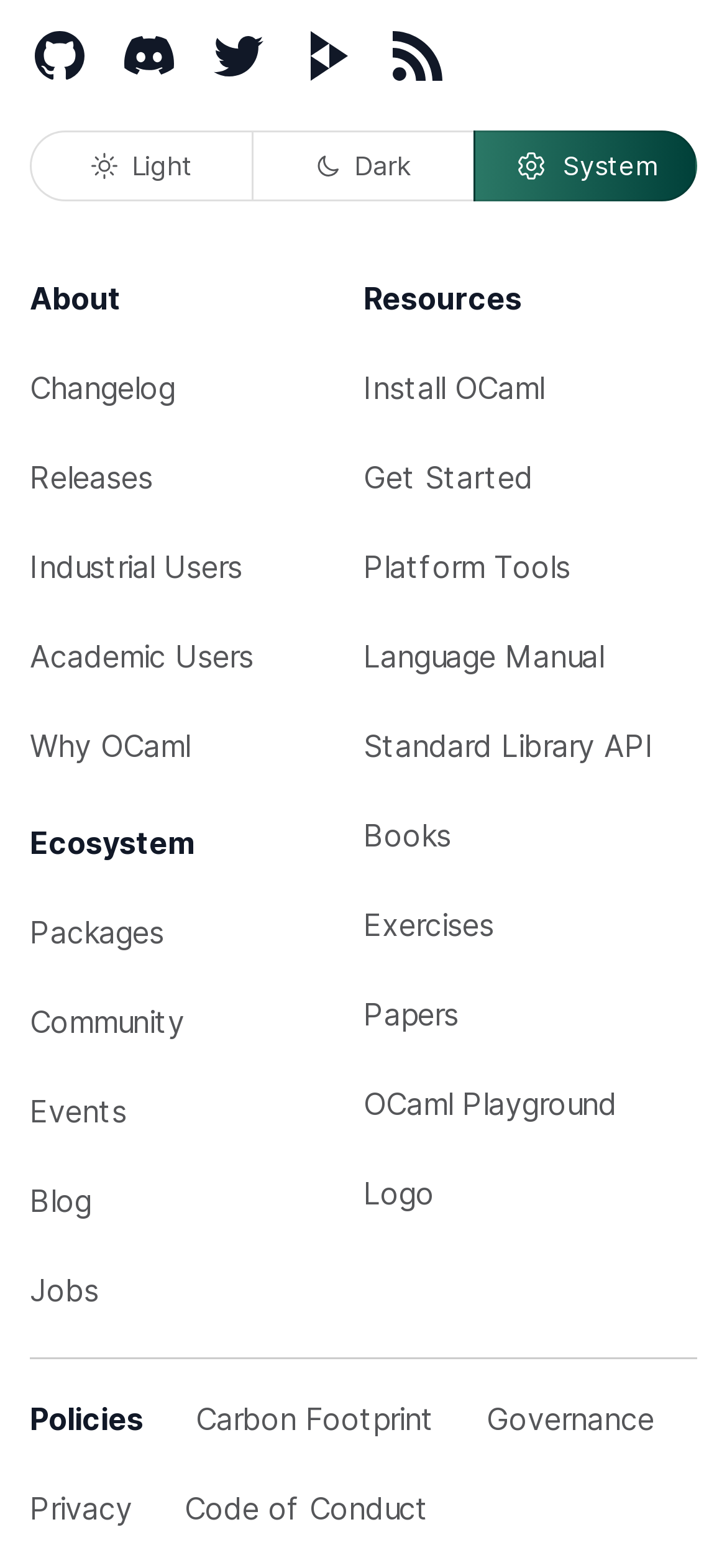Provide a single word or phrase answer to the question: 
What is the theme option available?

3